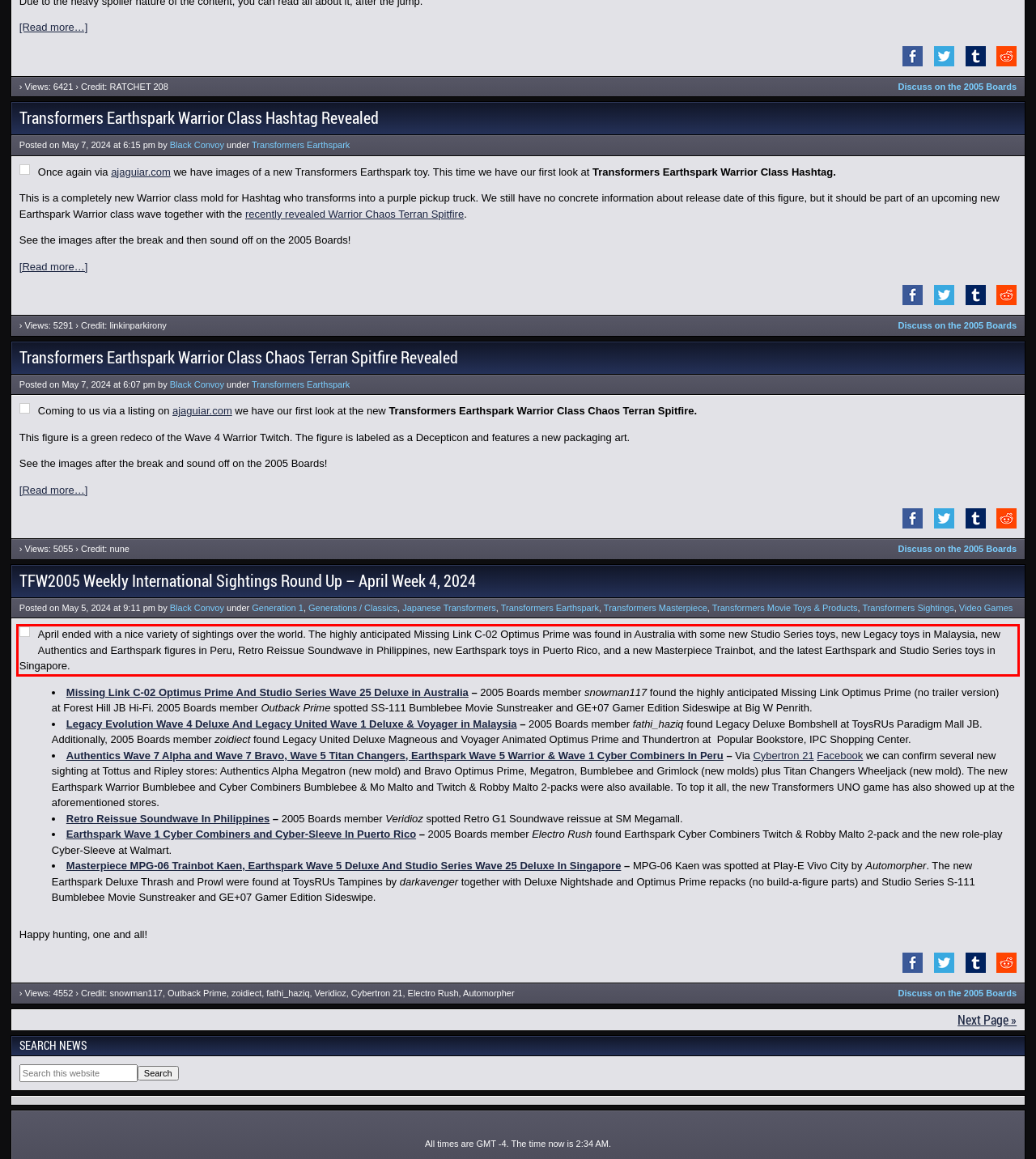You are provided with a screenshot of a webpage that includes a UI element enclosed in a red rectangle. Extract the text content inside this red rectangle.

April ended with a nice variety of sightings over the world. The highly anticipated Missing Link C-02 Optimus Prime was found in Australia with some new Studio Series toys, new Legacy toys in Malaysia, new Authentics and Earthspark figures in Peru, Retro Reissue Soundwave in Philippines, new Earthspark toys in Puerto Rico, and a new Masterpiece Trainbot, and the latest Earthspark and Studio Series toys in Singapore.